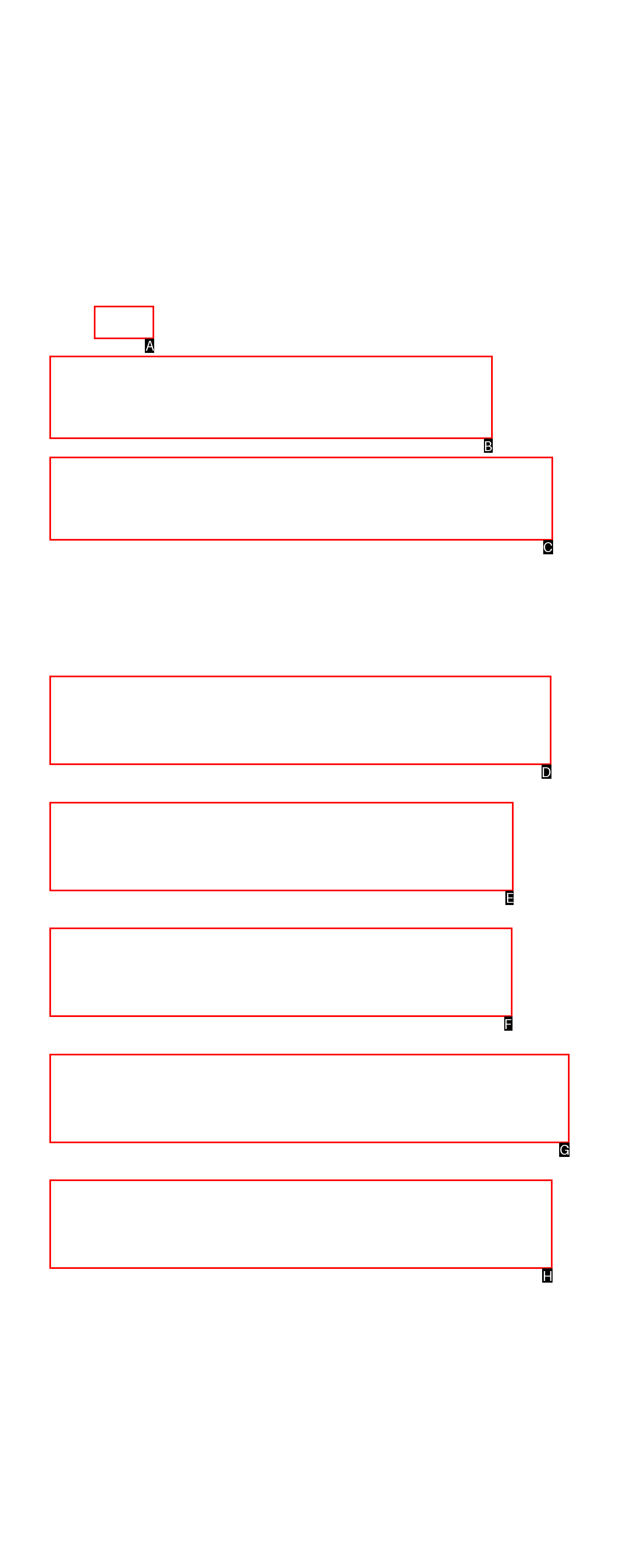Choose the UI element to click on to achieve this task: Read the post about boosting productivity with OKR. Reply with the letter representing the selected element.

B